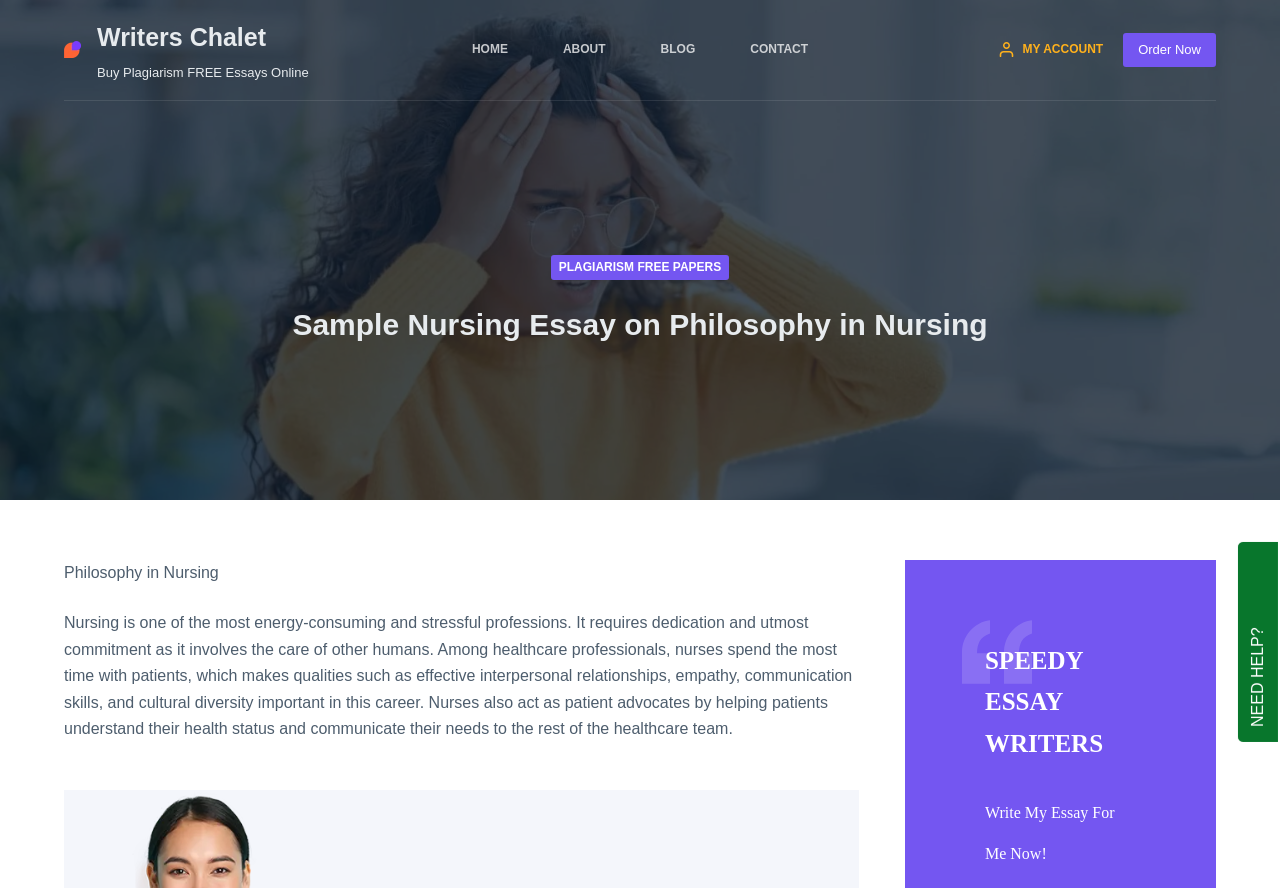Please find the bounding box coordinates of the element that must be clicked to perform the given instruction: "Click on the 'Order Now' button". The coordinates should be four float numbers from 0 to 1, i.e., [left, top, right, bottom].

[0.877, 0.037, 0.95, 0.075]